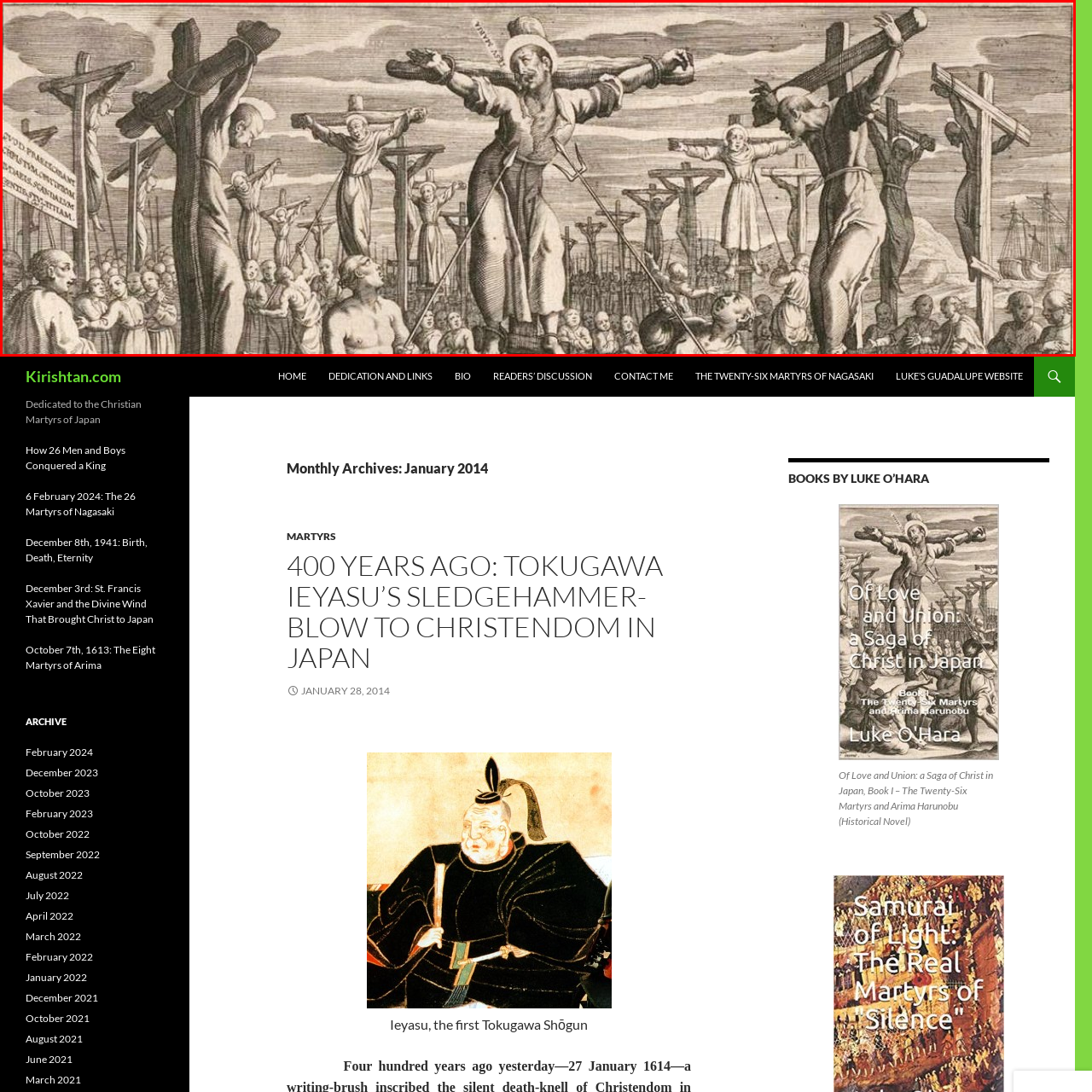Please provide a one-word or phrase response to the following question by examining the image within the red boundary:
What is depicted in the background?

Landscape with distant ships and dramatic sky